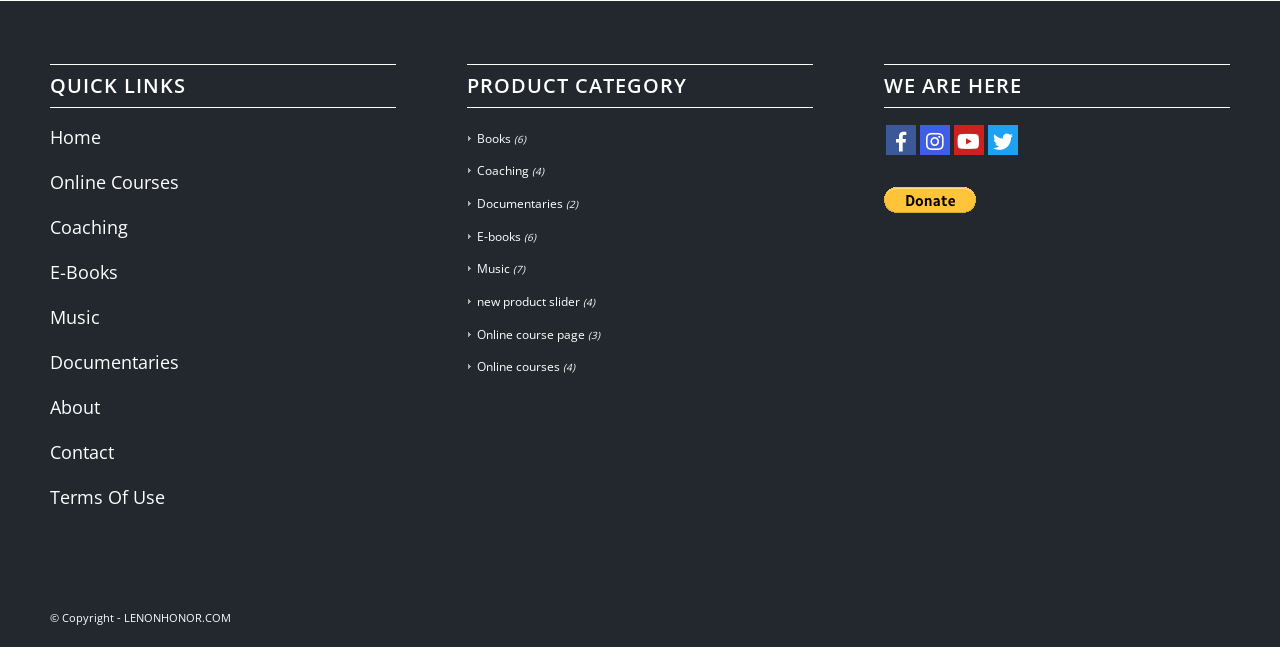Find the bounding box coordinates for the element described here: "Online Courses".

[0.039, 0.263, 0.14, 0.3]